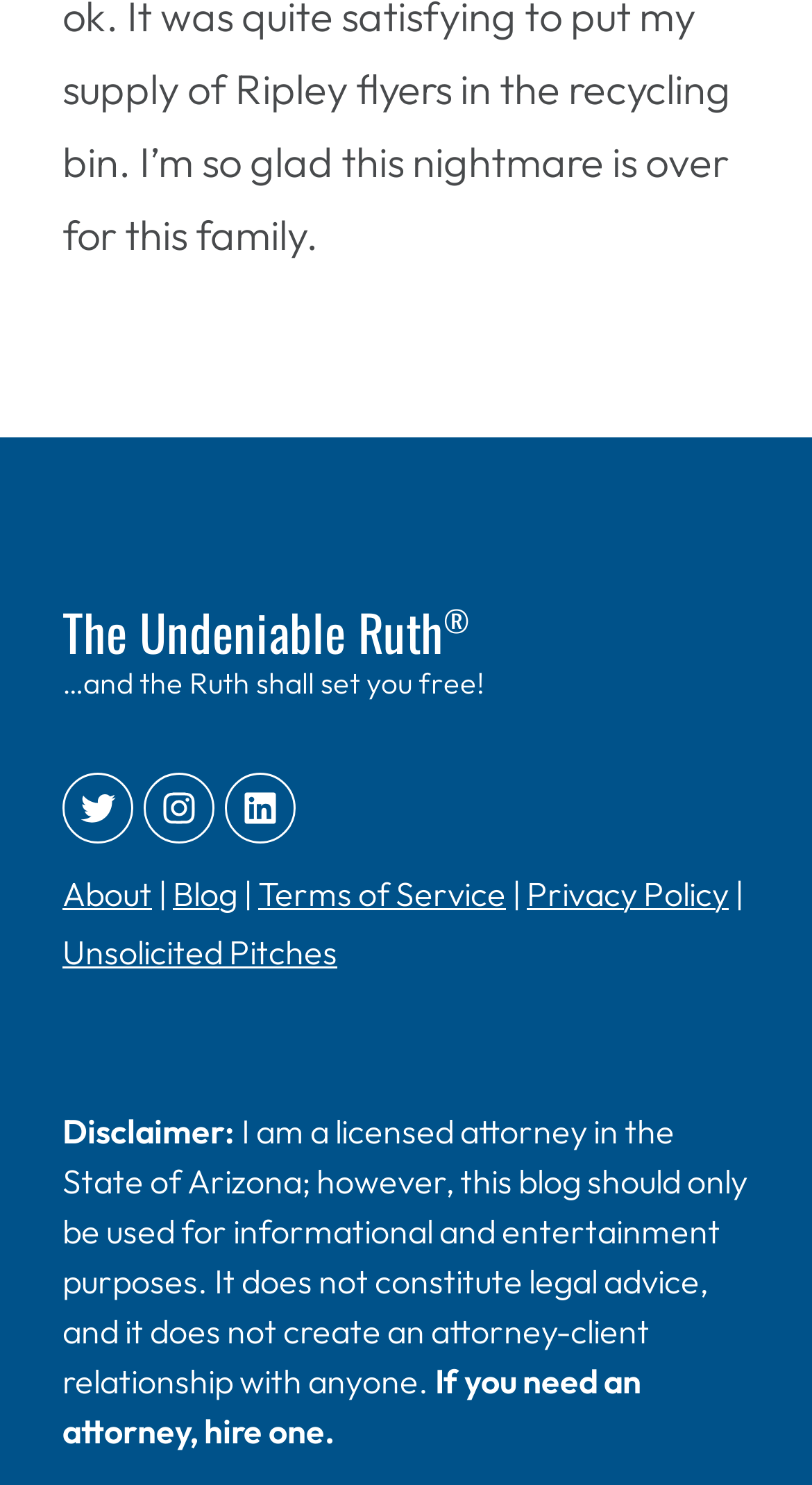Identify the bounding box for the UI element that is described as follows: "Unsolicited Pitches".

[0.077, 0.626, 0.415, 0.654]